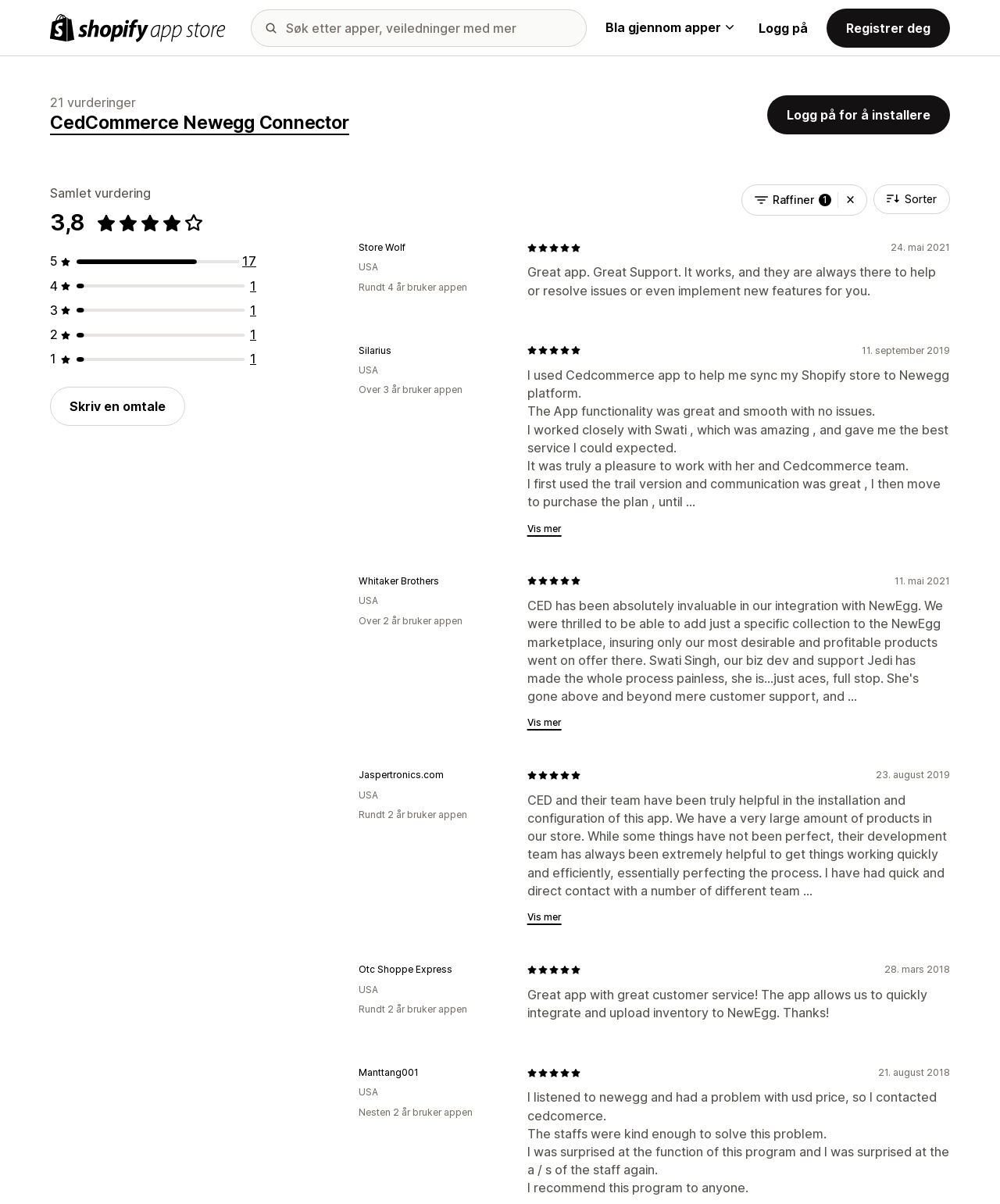Please find the bounding box coordinates of the clickable region needed to complete the following instruction: "Search for apps, guides, and more". The bounding box coordinates must consist of four float numbers between 0 and 1, i.e., [left, top, right, bottom].

[0.251, 0.007, 0.587, 0.039]